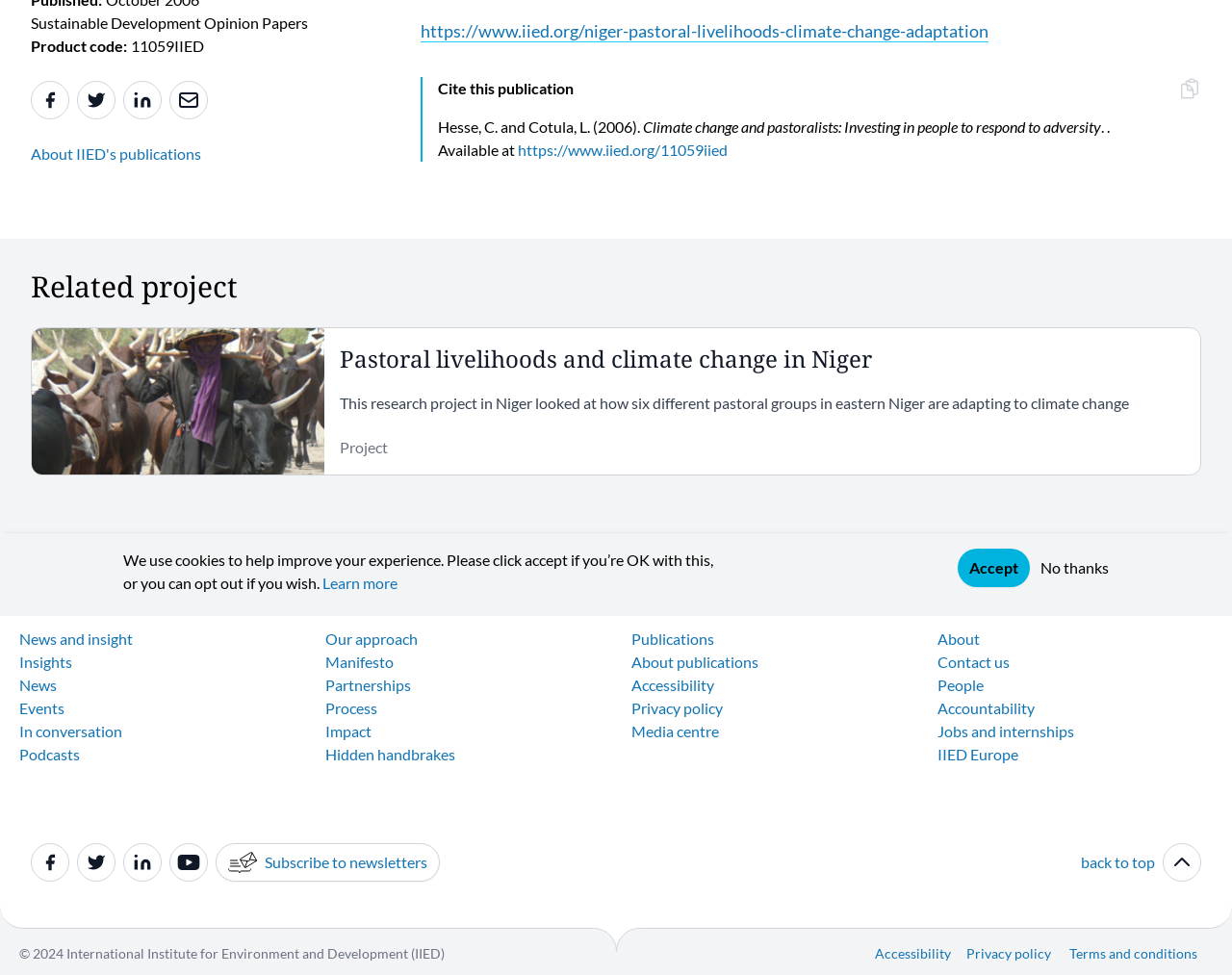From the webpage screenshot, predict the bounding box coordinates (top-left x, top-left y, bottom-right x, bottom-right y) for the UI element described here: back to top

[0.877, 0.865, 0.975, 0.904]